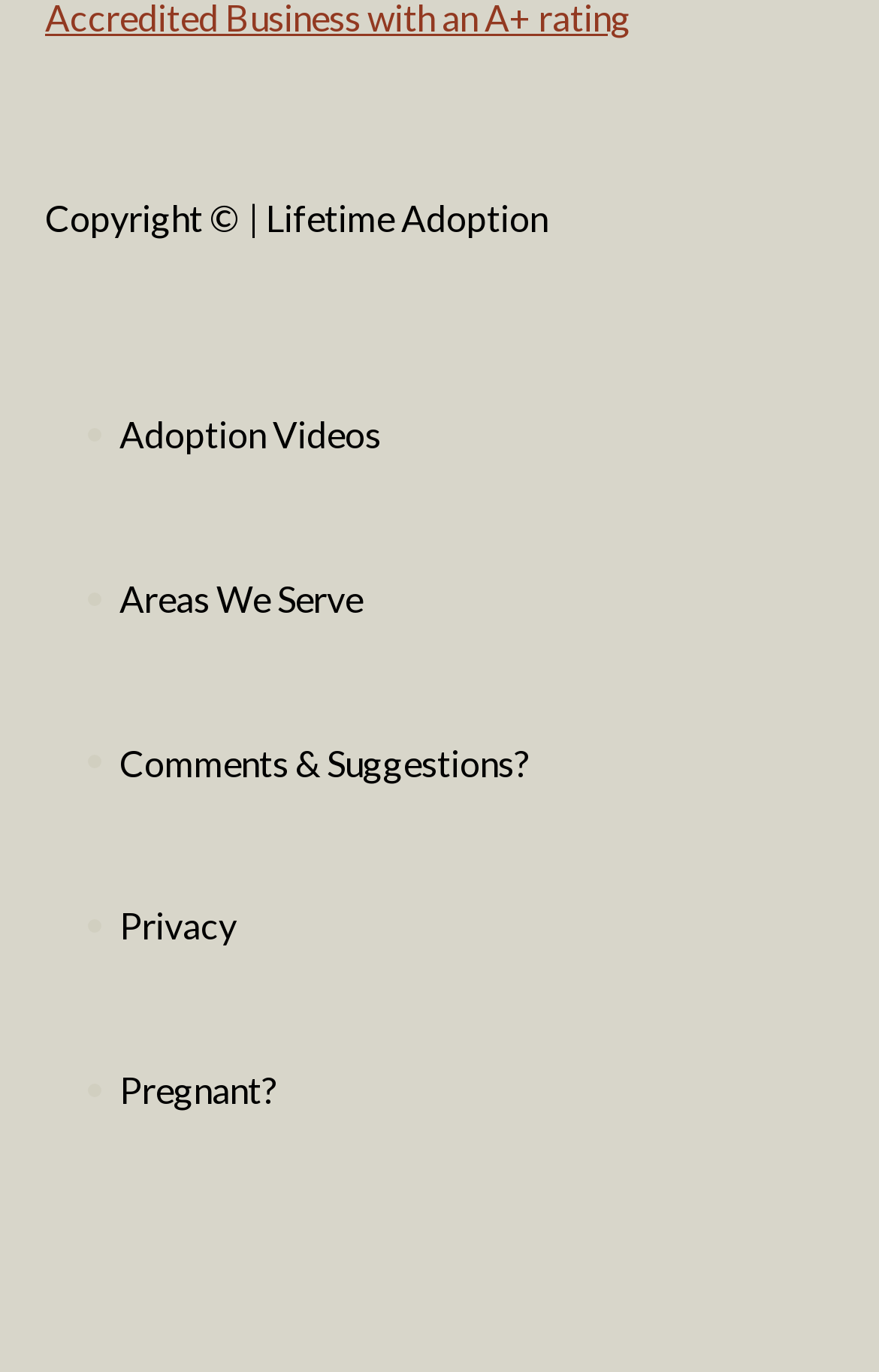What is the topic of the webpage?
Could you give a comprehensive explanation in response to this question?

Based on the links provided on the webpage, such as 'Adoption Videos', 'Areas We Serve', and 'Pregnant?', it can be inferred that the topic of the webpage is related to adoption.